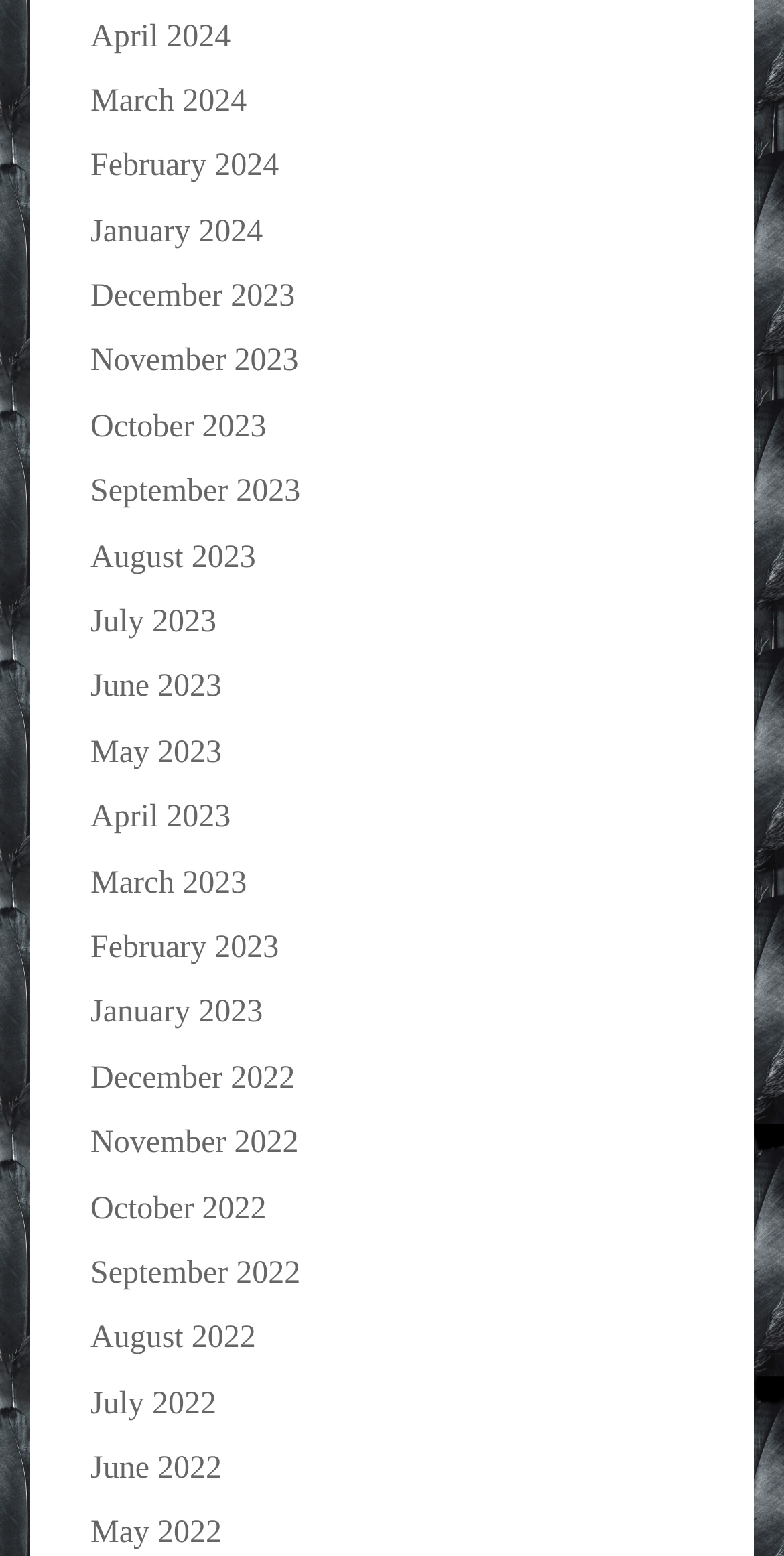Locate the bounding box coordinates of the element that needs to be clicked to carry out the instruction: "browse January 2022". The coordinates should be given as four float numbers ranging from 0 to 1, i.e., [left, top, right, bottom].

[0.115, 0.64, 0.335, 0.662]